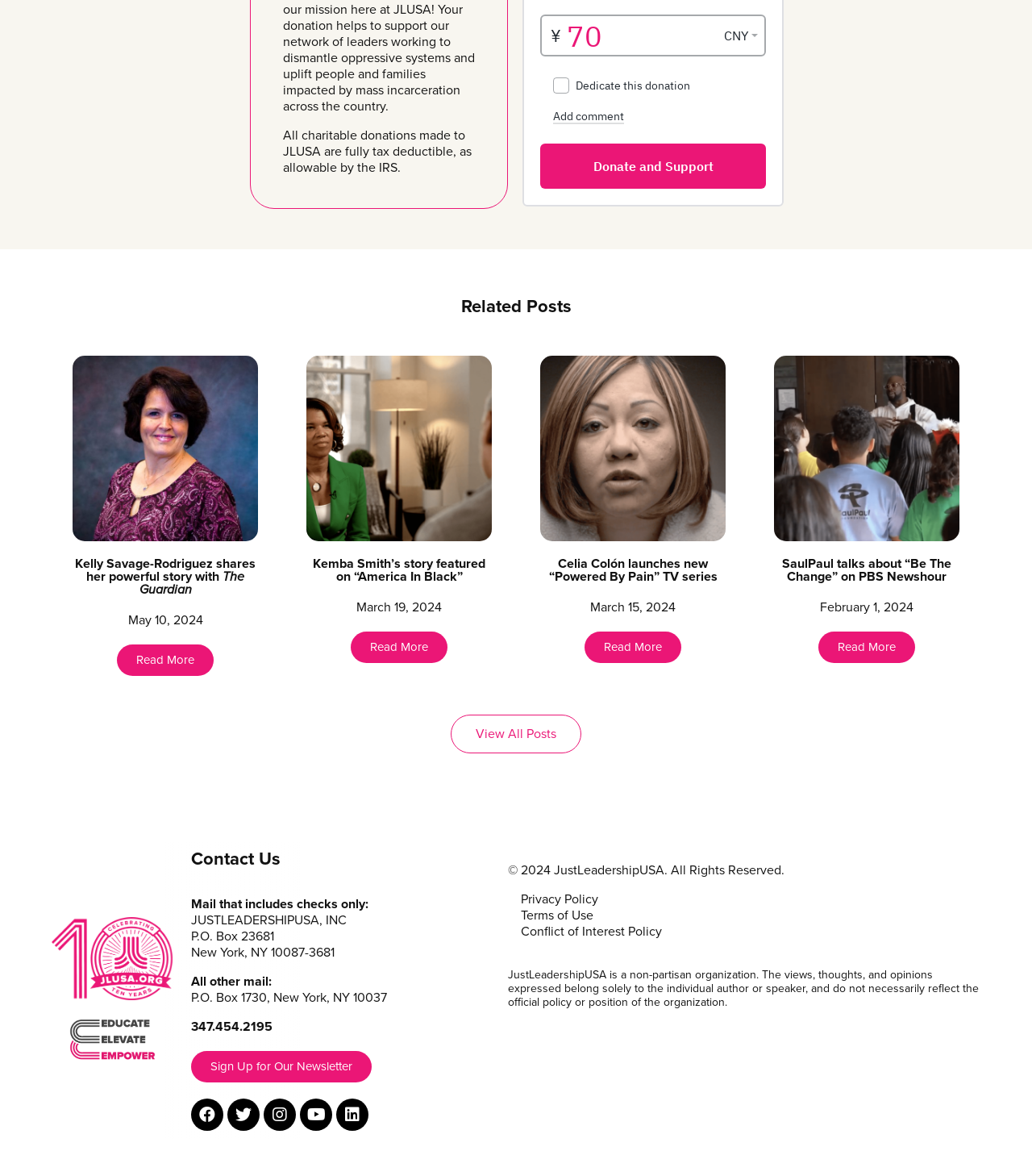What is the contact information for mailing checks?
Provide a fully detailed and comprehensive answer to the question.

The webpage provides contact information at the bottom, including a separate address for mailing checks, which is 'P.O. Box 23681, New York, NY 10087-3681'.